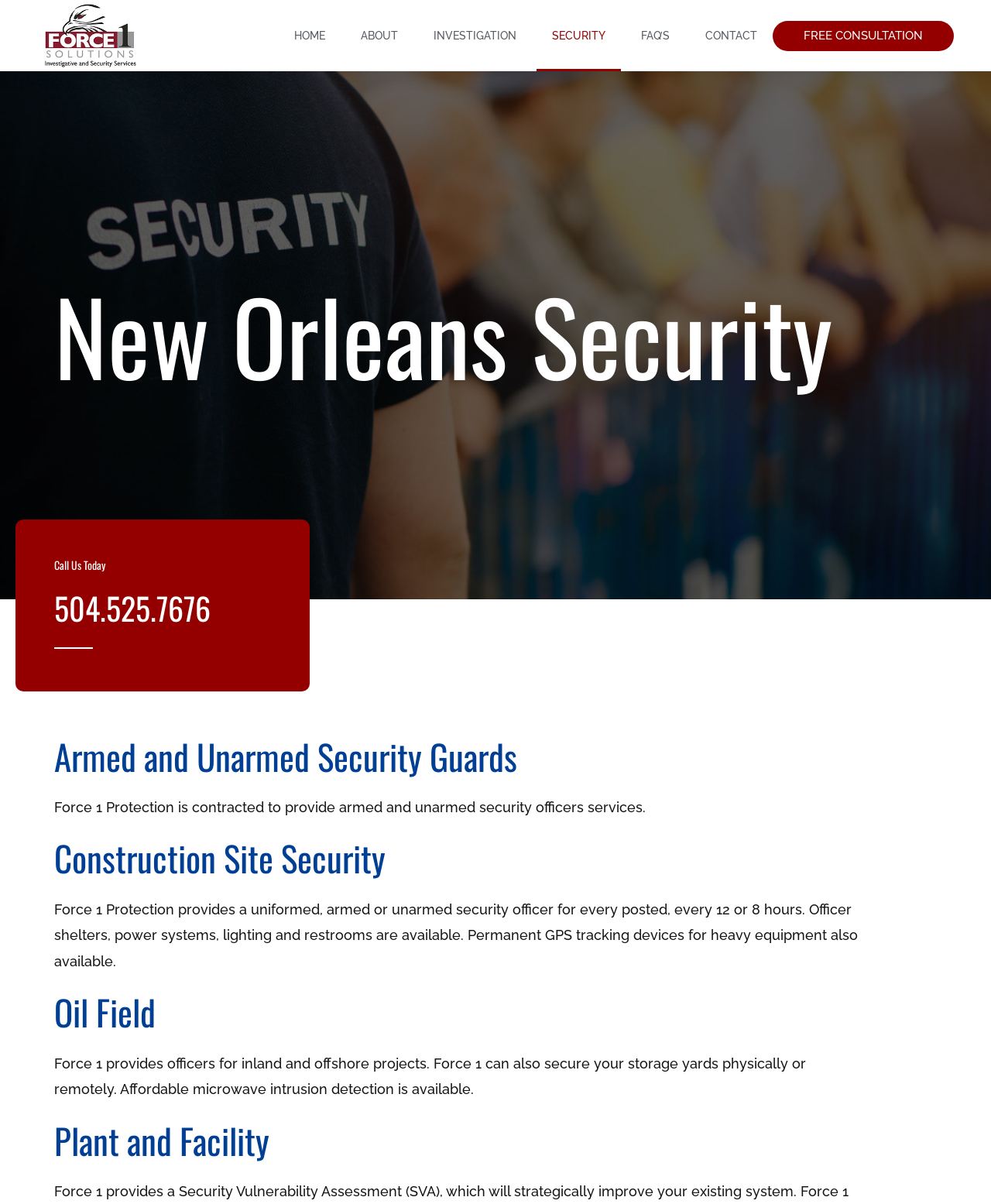Find the bounding box coordinates of the clickable area that will achieve the following instruction: "Contact us for a FREE CONSULTATION".

[0.78, 0.017, 0.962, 0.042]